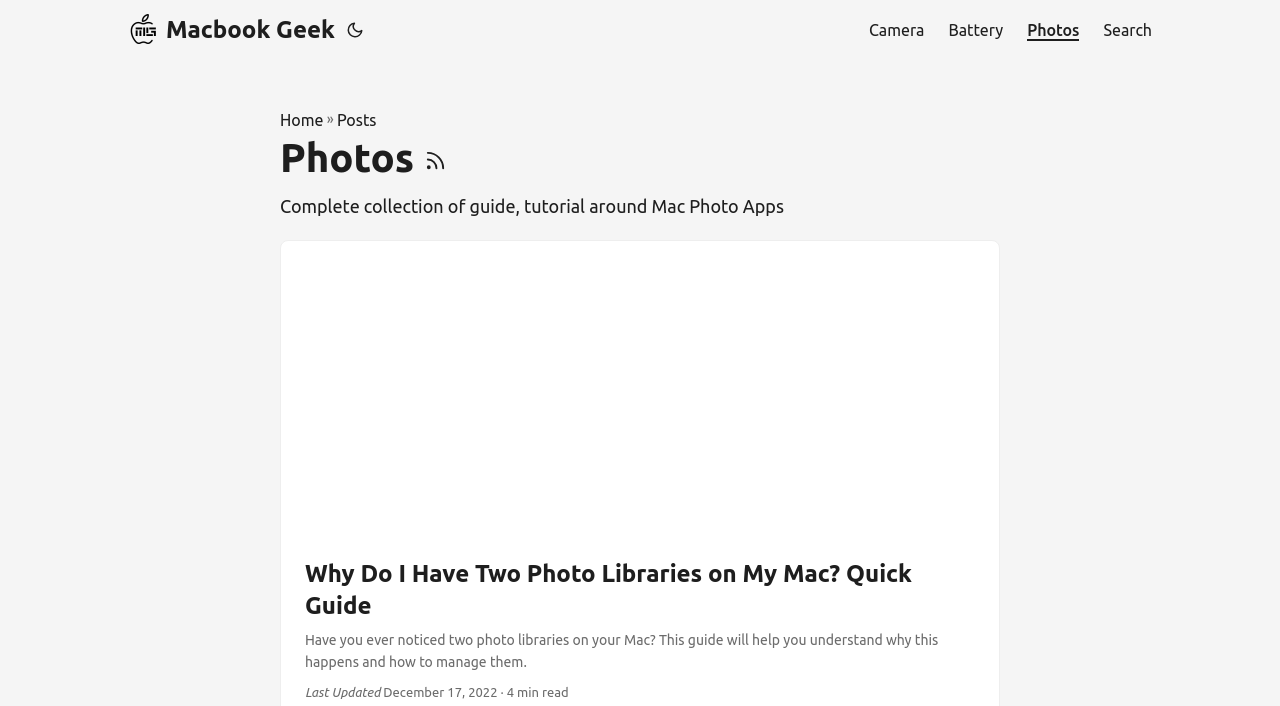Determine the bounding box for the described HTML element: "parent_node: Photos aria-label="RSS" title="RSS"". Ensure the coordinates are four float numbers between 0 and 1 in the format [left, top, right, bottom].

[0.331, 0.191, 0.349, 0.254]